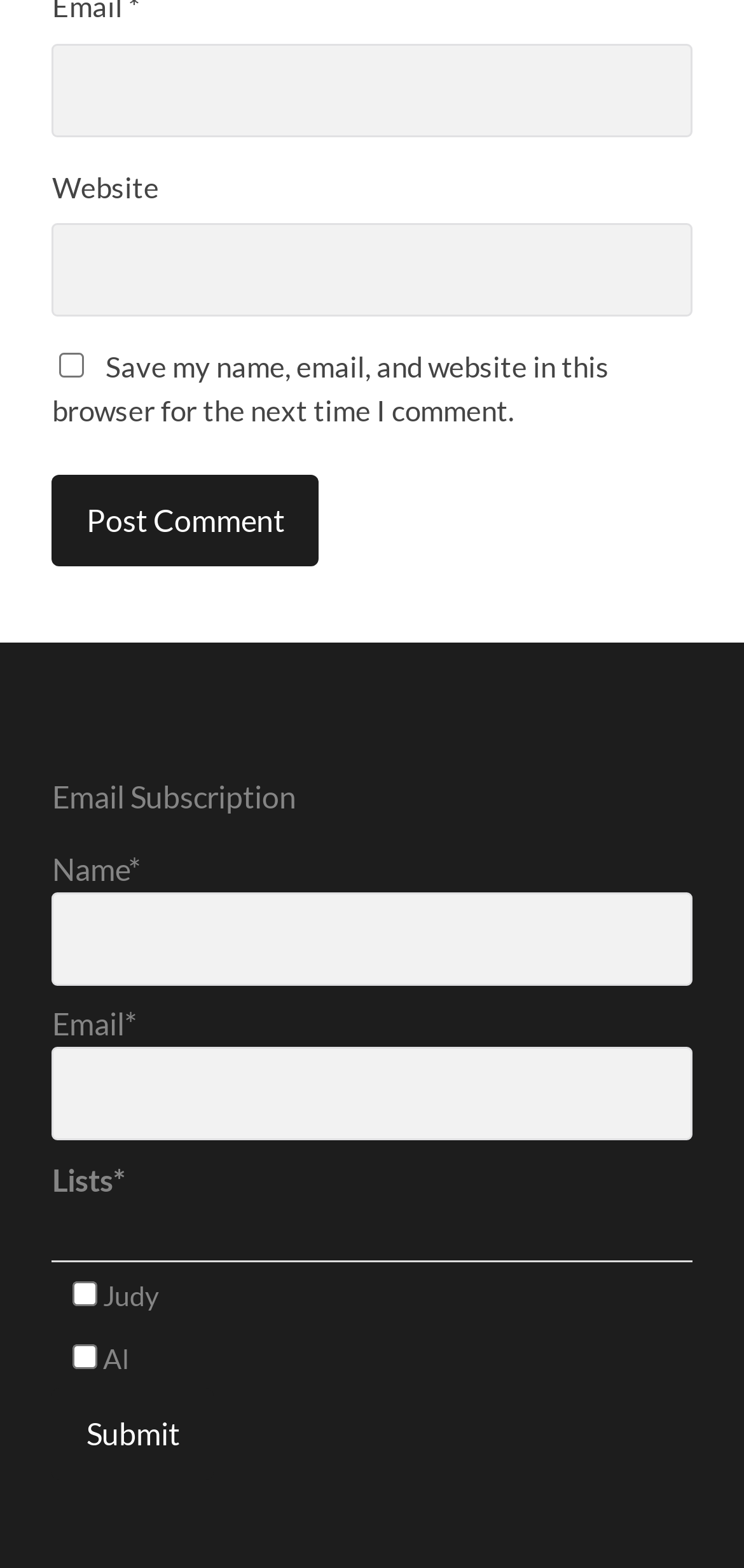How many buttons are on the webpage?
Refer to the screenshot and answer in one word or phrase.

2